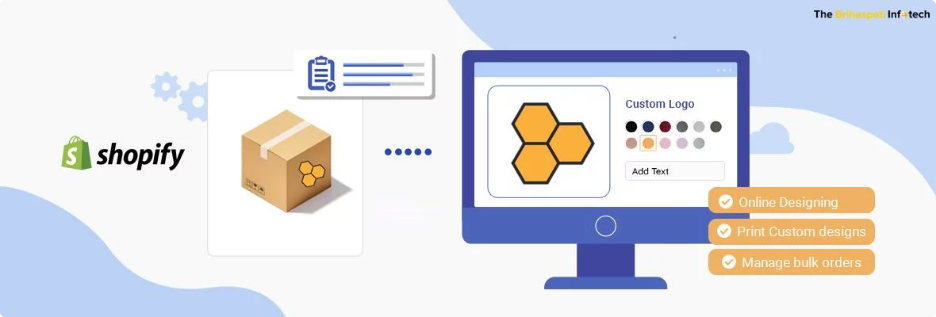What is the purpose of the Shopify logo in the image?
Based on the image, answer the question with a single word or brief phrase.

To emphasize Shopify's focus on packaging